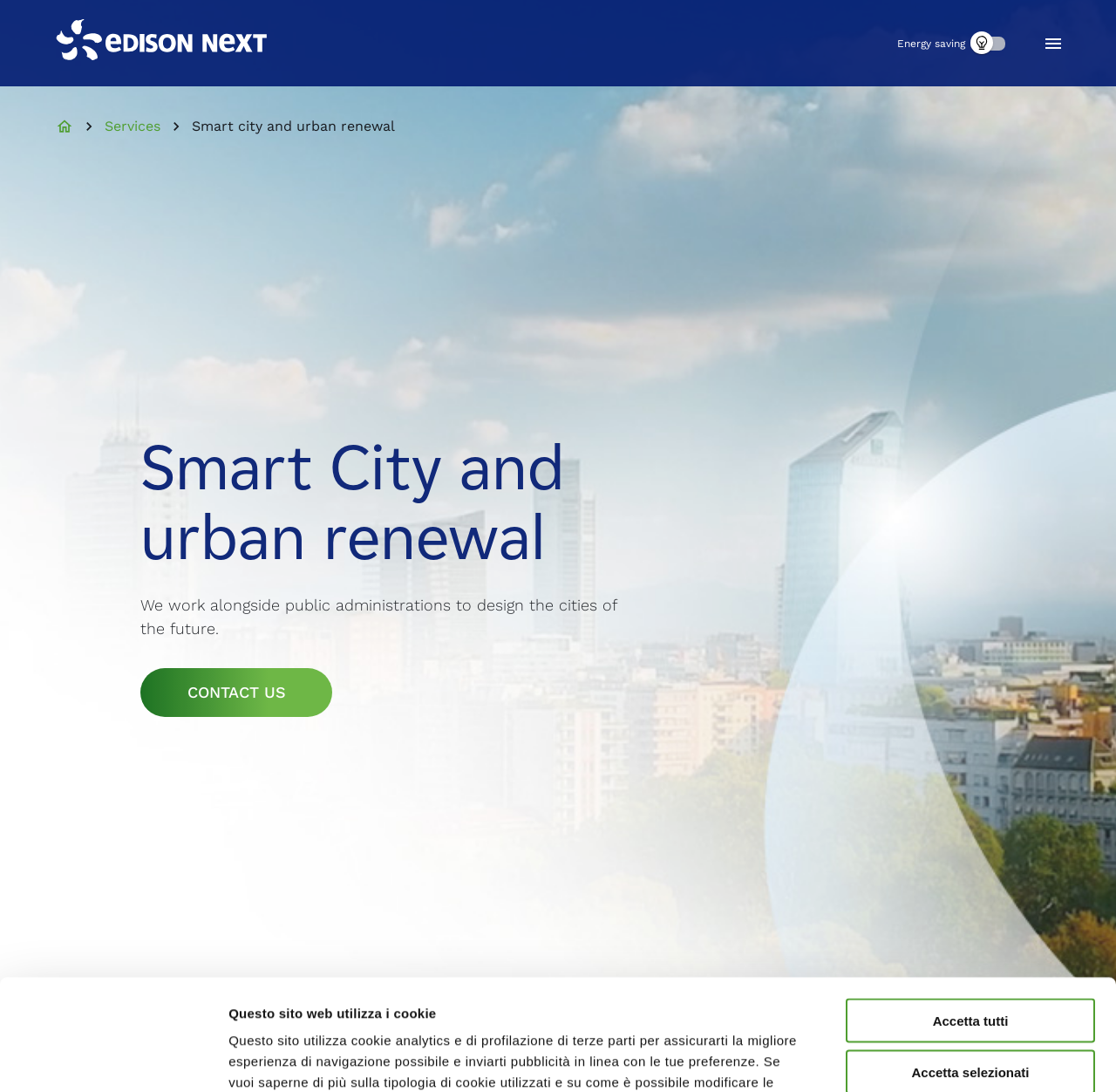Kindly provide the bounding box coordinates of the section you need to click on to fulfill the given instruction: "Open the drawer".

[0.928, 0.024, 0.959, 0.056]